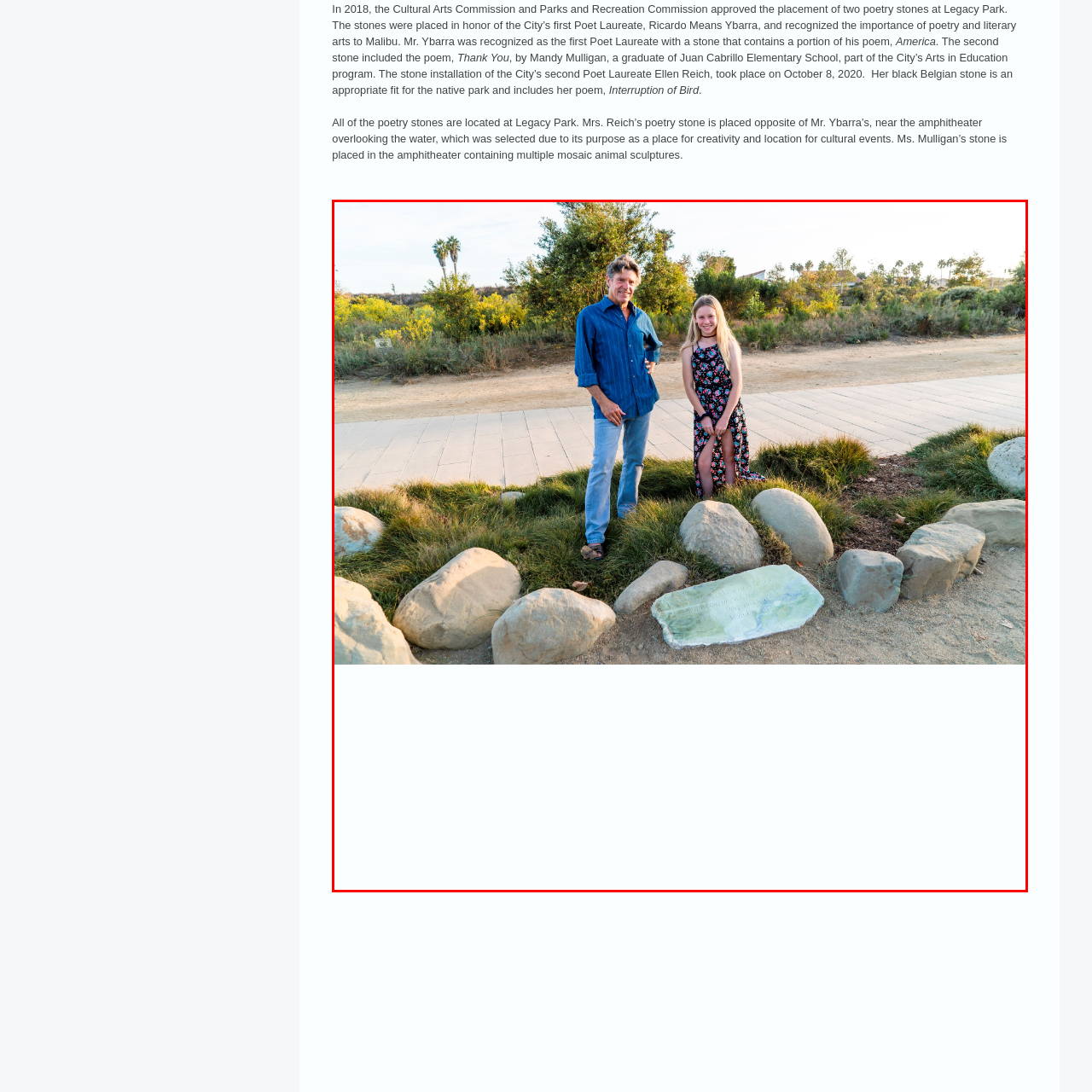Inspect the section within the red border, What is the purpose of Legacy Park? Provide a one-word or one-phrase answer.

Cultural hub